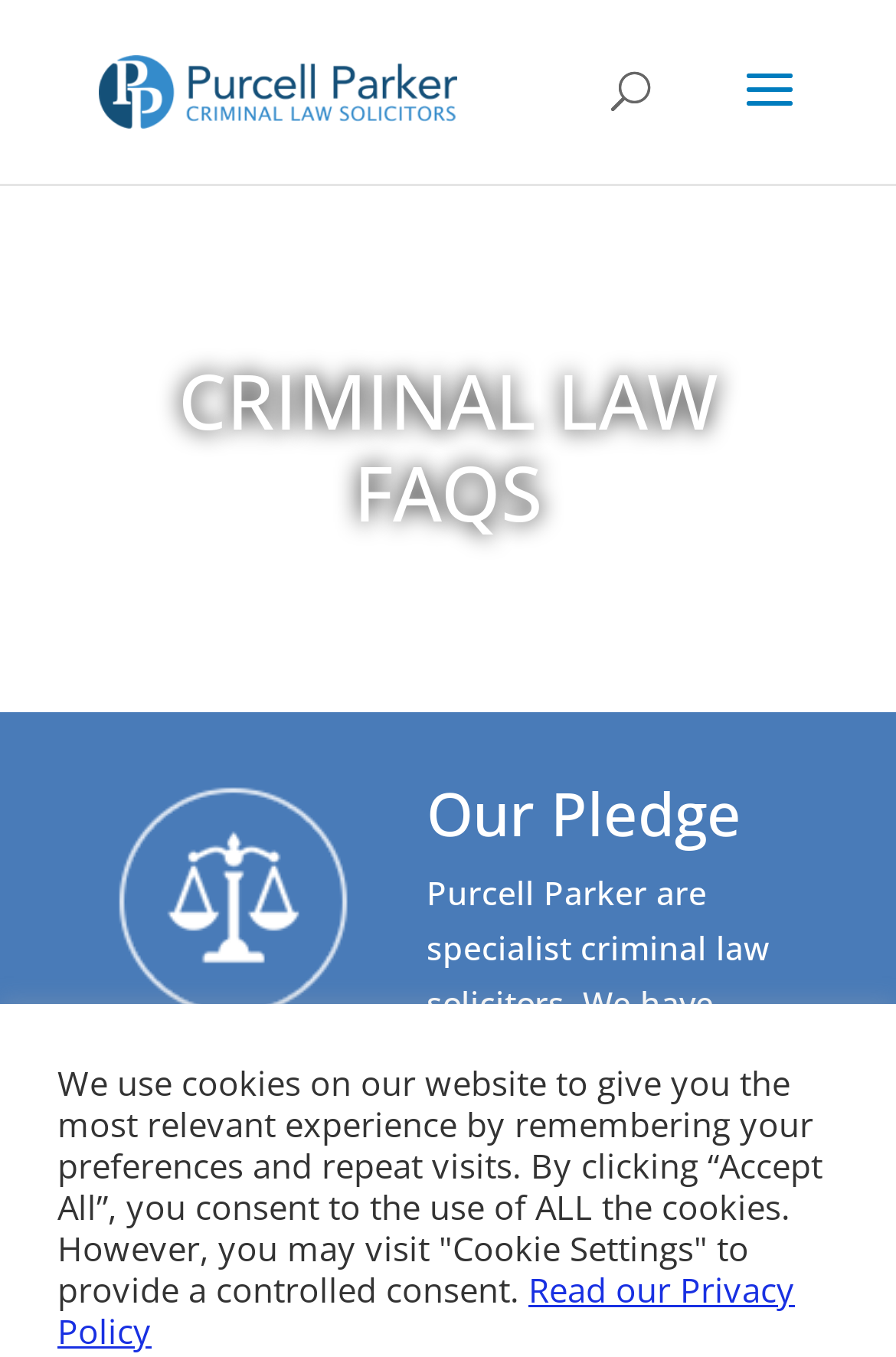What is the relationship between the image and the link at the top?
Using the visual information, respond with a single word or phrase.

They are related